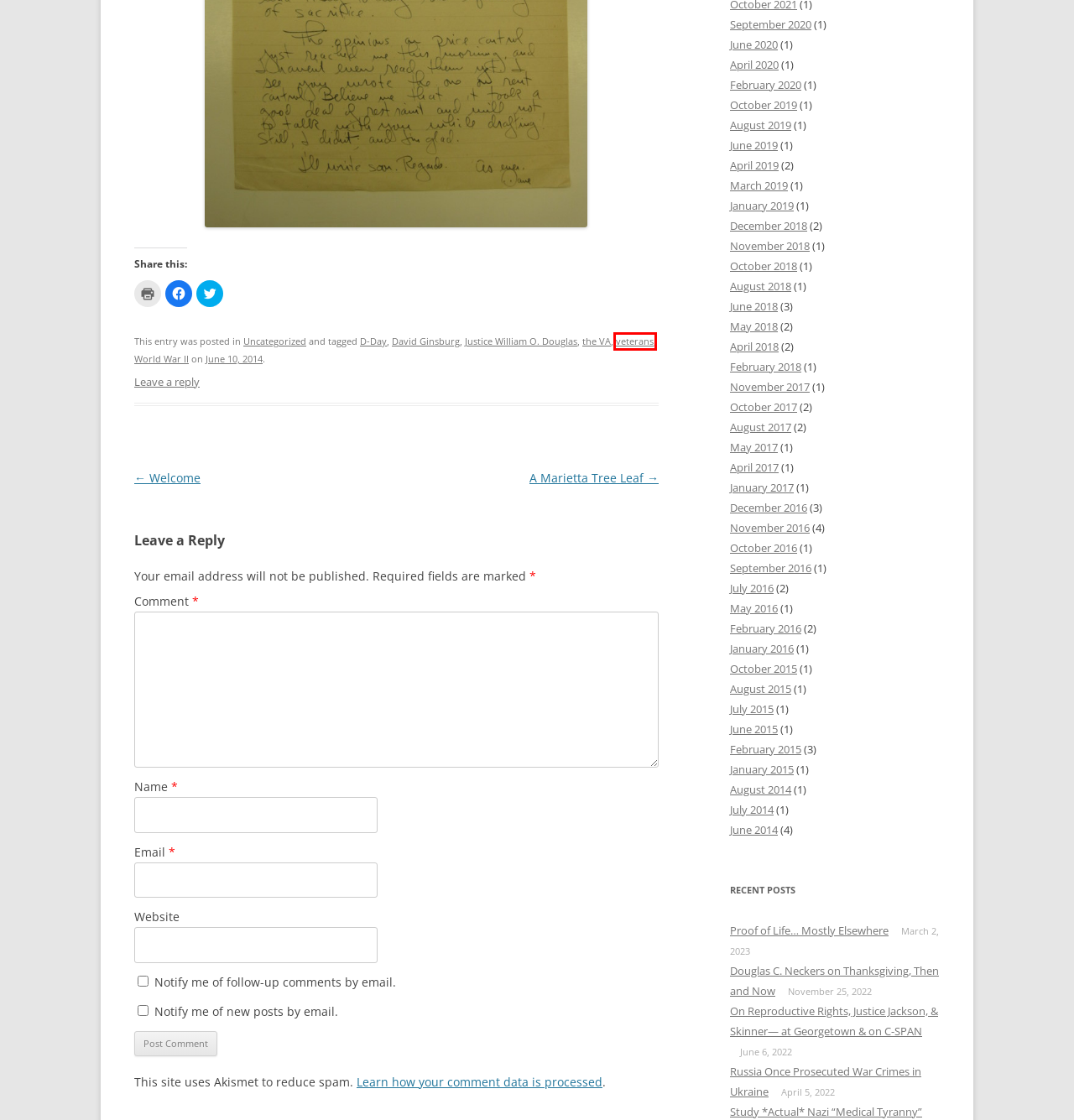You are provided with a screenshot of a webpage that has a red bounding box highlighting a UI element. Choose the most accurate webpage description that matches the new webpage after clicking the highlighted element. Here are your choices:
A. June | 2018 | John Q. Barrett
B. Welcome | John Q. Barrett
C. the VA | John Q. Barrett
D. October | 2018 | John Q. Barrett
E. Justice William O. Douglas | John Q. Barrett
F. February | 2020 | John Q. Barrett
G. A Marietta Tree Leaf | John Q. Barrett
H. veterans | John Q. Barrett

H